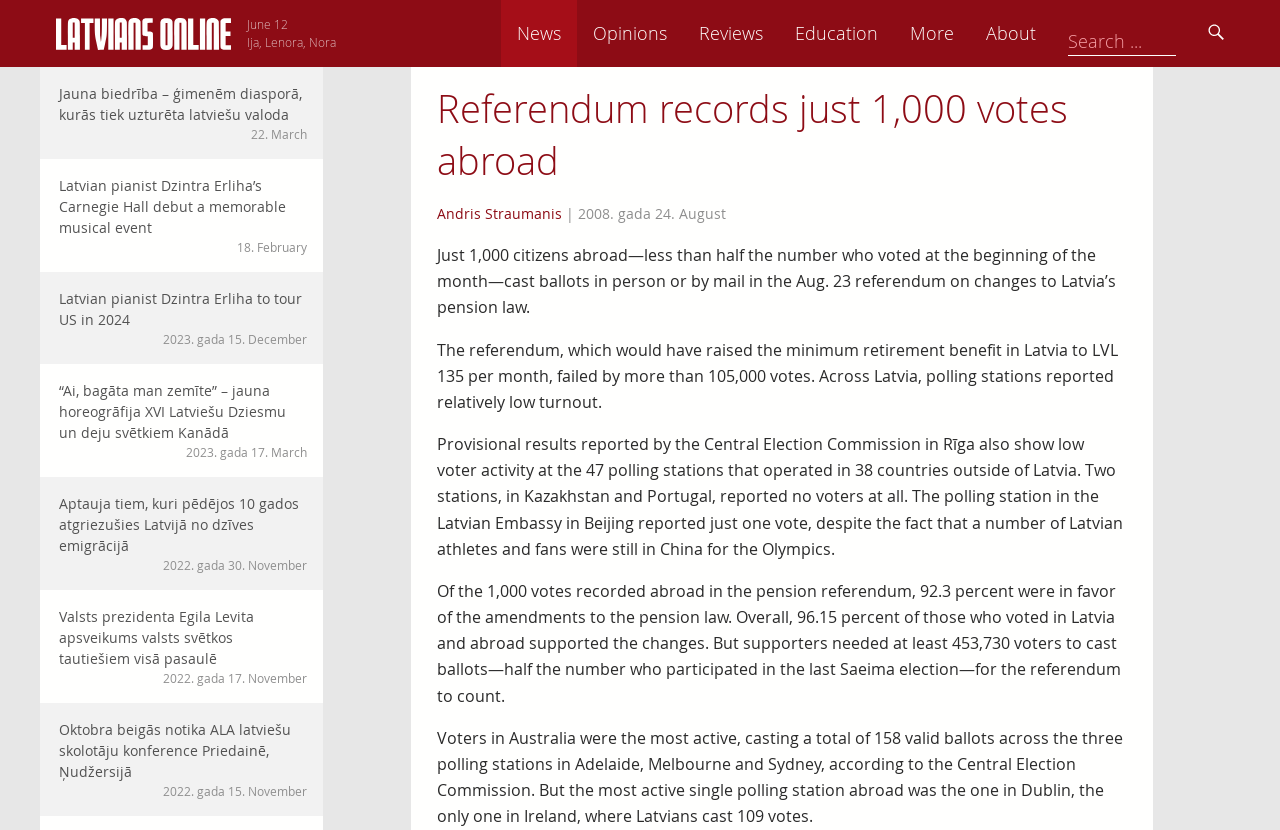What percentage of votes recorded abroad were in favor of the amendments to the pension law?
Based on the image, provide a one-word or brief-phrase response.

92.3 percent